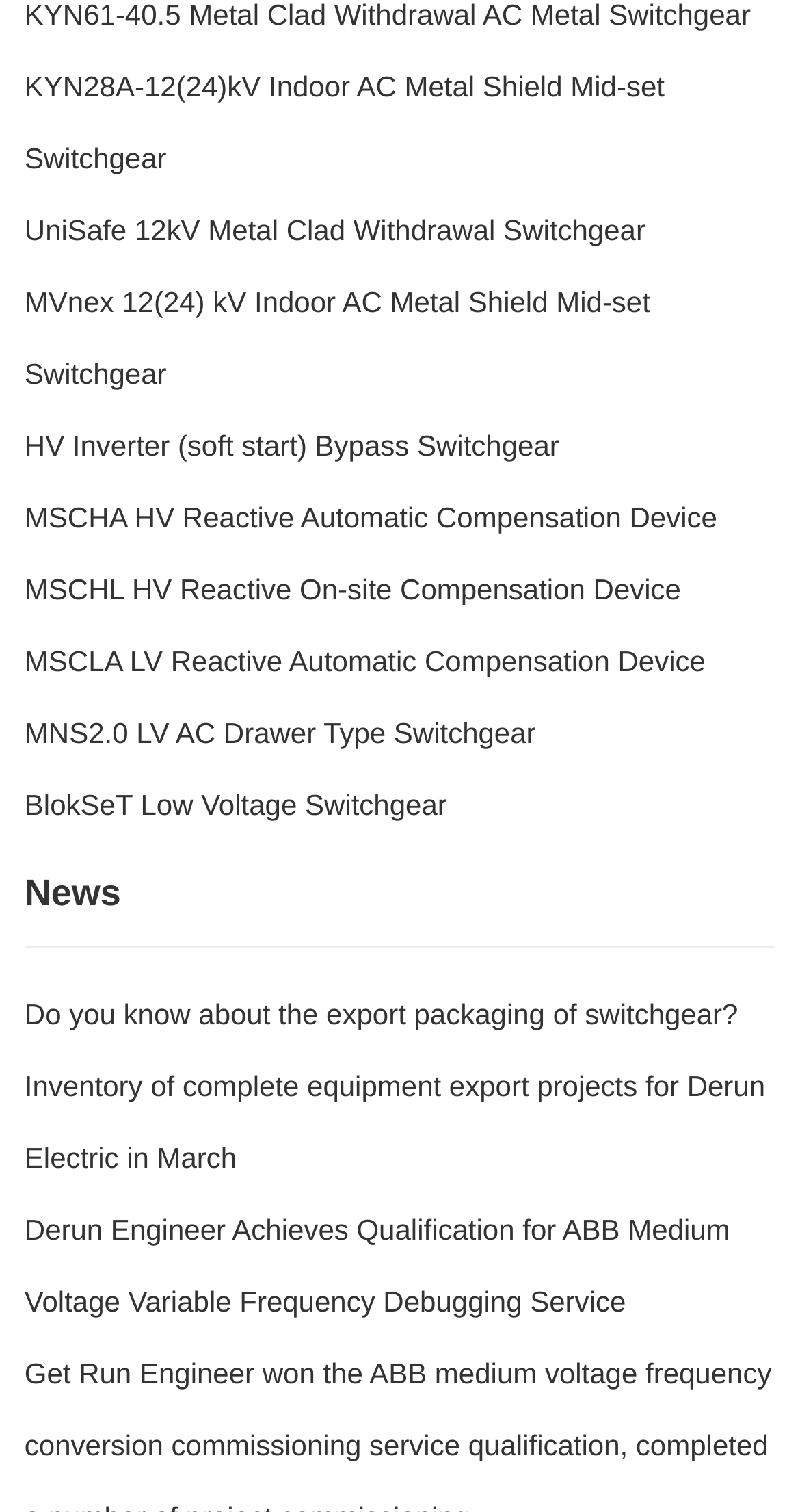Please identify the bounding box coordinates of the clickable element to fulfill the following instruction: "Check Derun Engineer's achievement". The coordinates should be four float numbers between 0 and 1, i.e., [left, top, right, bottom].

[0.031, 0.802, 0.913, 0.871]